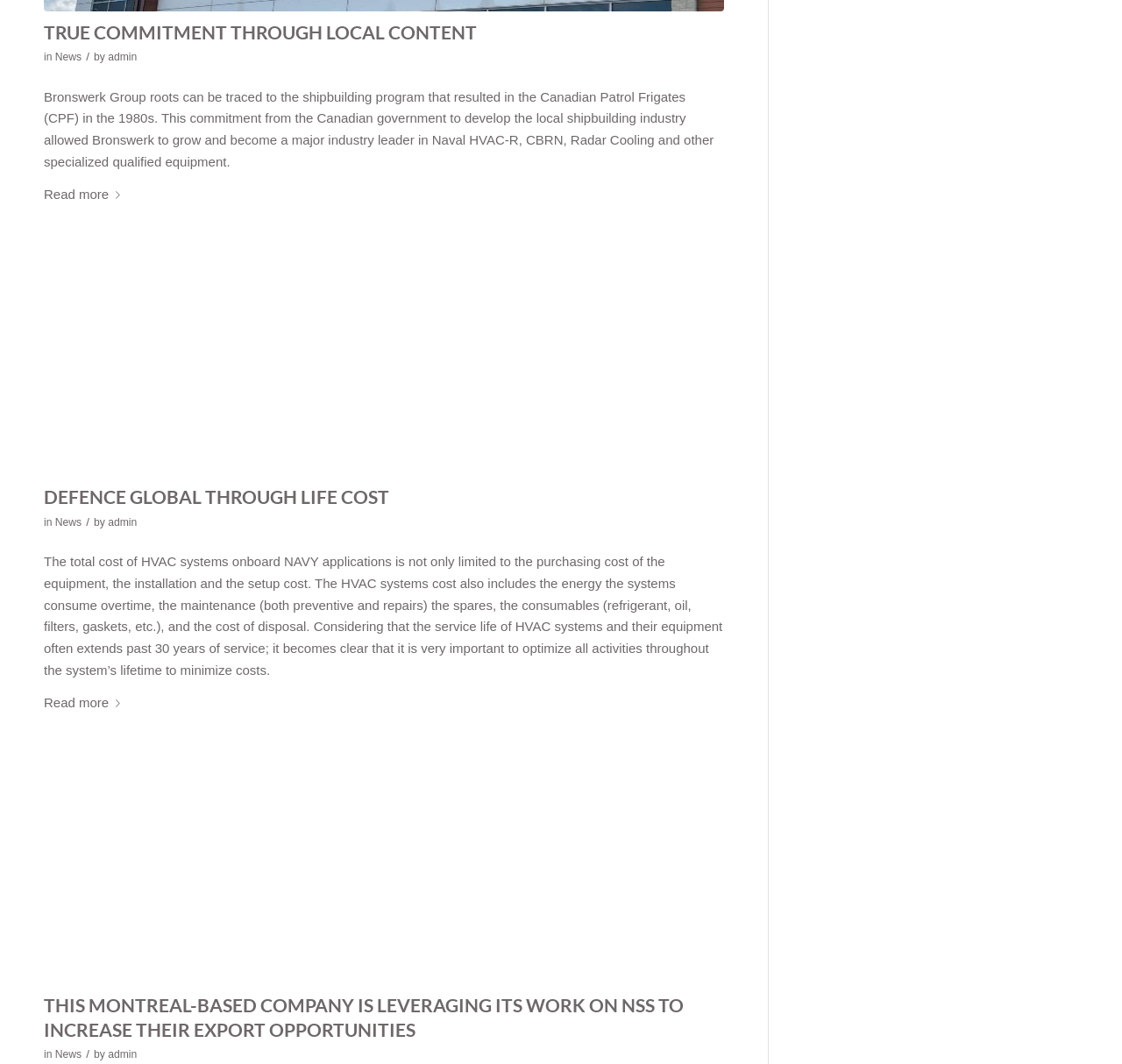Find the bounding box coordinates of the element I should click to carry out the following instruction: "Read more about Bronswerk Group roots".

[0.039, 0.173, 0.113, 0.194]